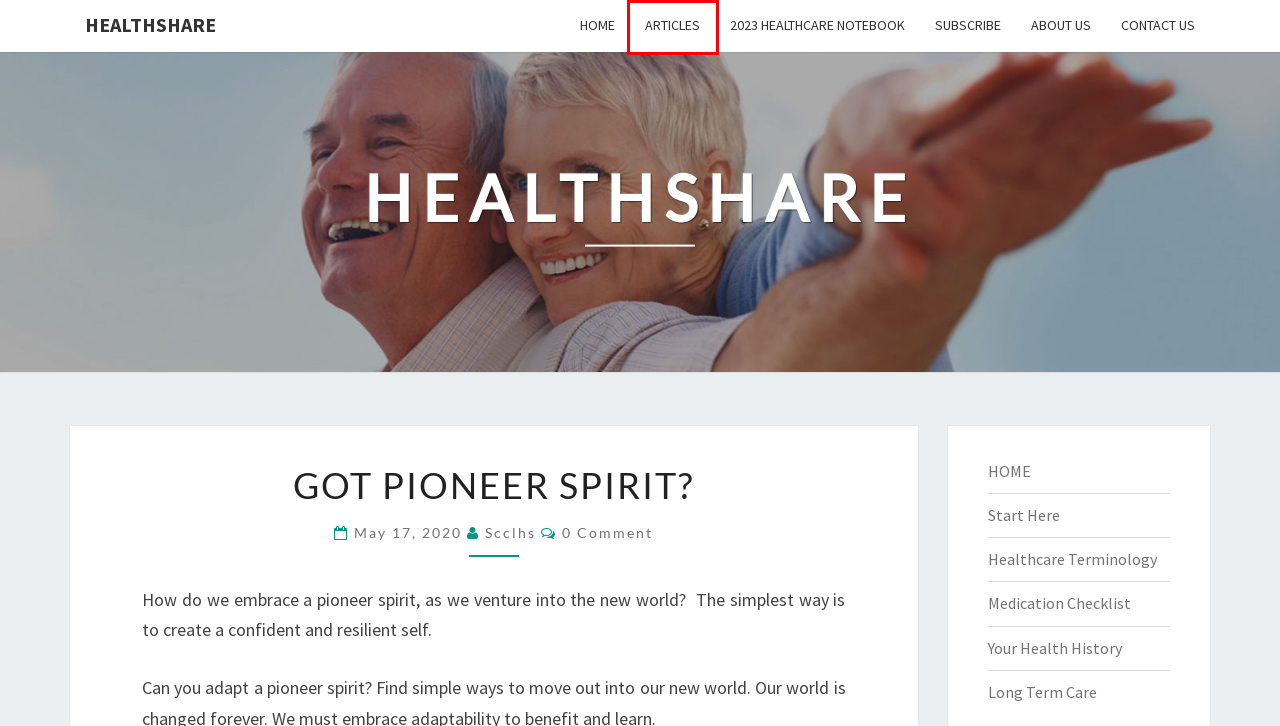Given a webpage screenshot with a red bounding box around a UI element, choose the webpage description that best matches the new webpage after clicking the element within the bounding box. Here are the candidates:
A. 2023 HEALTHCARE NOTEBOOK – HealthShare
B. scclhs – HealthShare
C. Medication Checklist – HealthShare
D. Blog – HealthShare
E. Contact Us – HealthShare
F. Long-Term-Care – HealthShare
G. Health-History – HealthShare
H. About Us – HealthShare

D